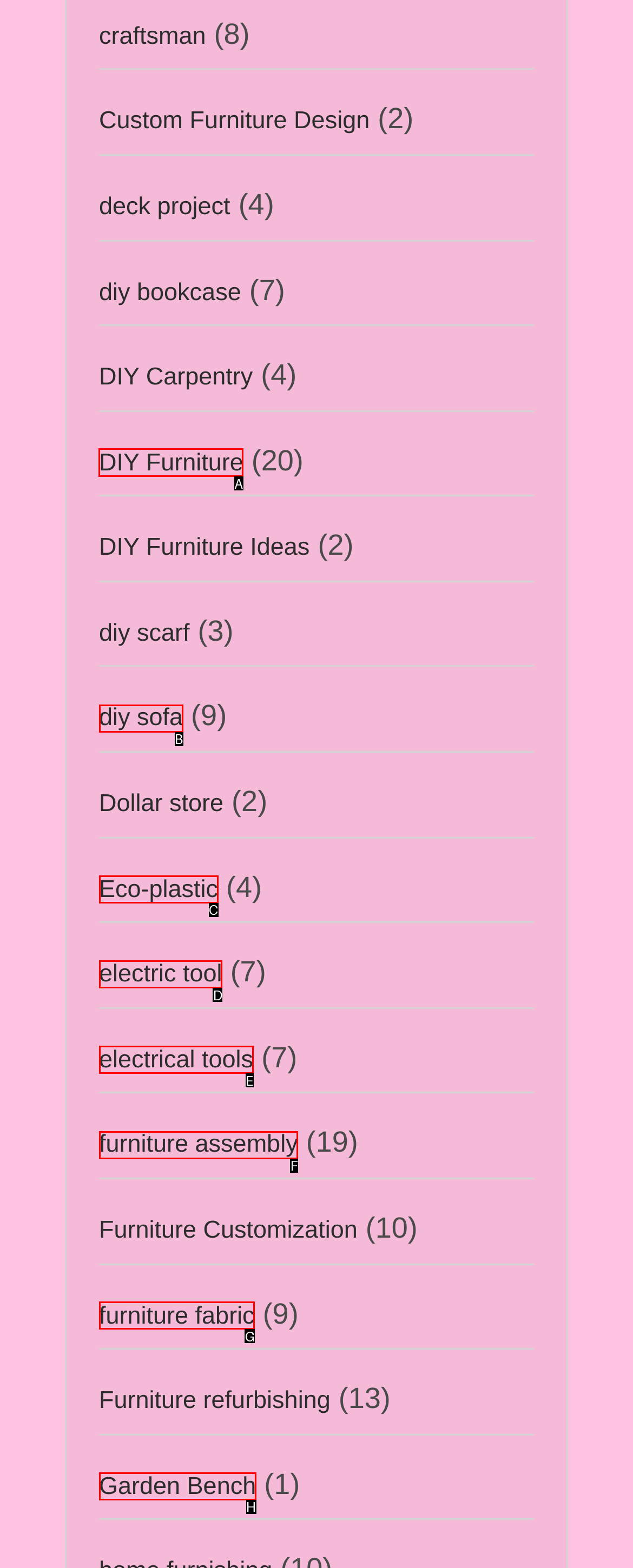Identify the correct HTML element to click to accomplish this task: visit DIY Furniture page
Respond with the letter corresponding to the correct choice.

A